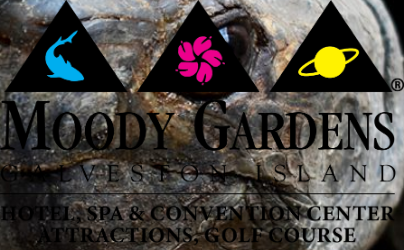Generate a detailed caption that encompasses all aspects of the image.

The image showcases the distinctive logo of Moody Gardens, a popular tourist destination located on Galveston Island, Texas. The logo features a dynamic design with three triangular icons; the first represents a shark, symbolizing marine life attractions, the second depicts a pink flower, likely indicative of the vibrant flora in the gardens, and the third shows a yellow planet, perhaps reflecting the planetarium experience offered at the facility. Below these icons, the name "Moody Gardens" is prominently displayed in bold letters, emphasizing its brand presence. Accompanying text highlights the offerings available at the venue, including a hotel, spa, convention center, various attractions, and a golf course, inviting visitors to explore the diverse experiences that Moody Gardens has to offer.